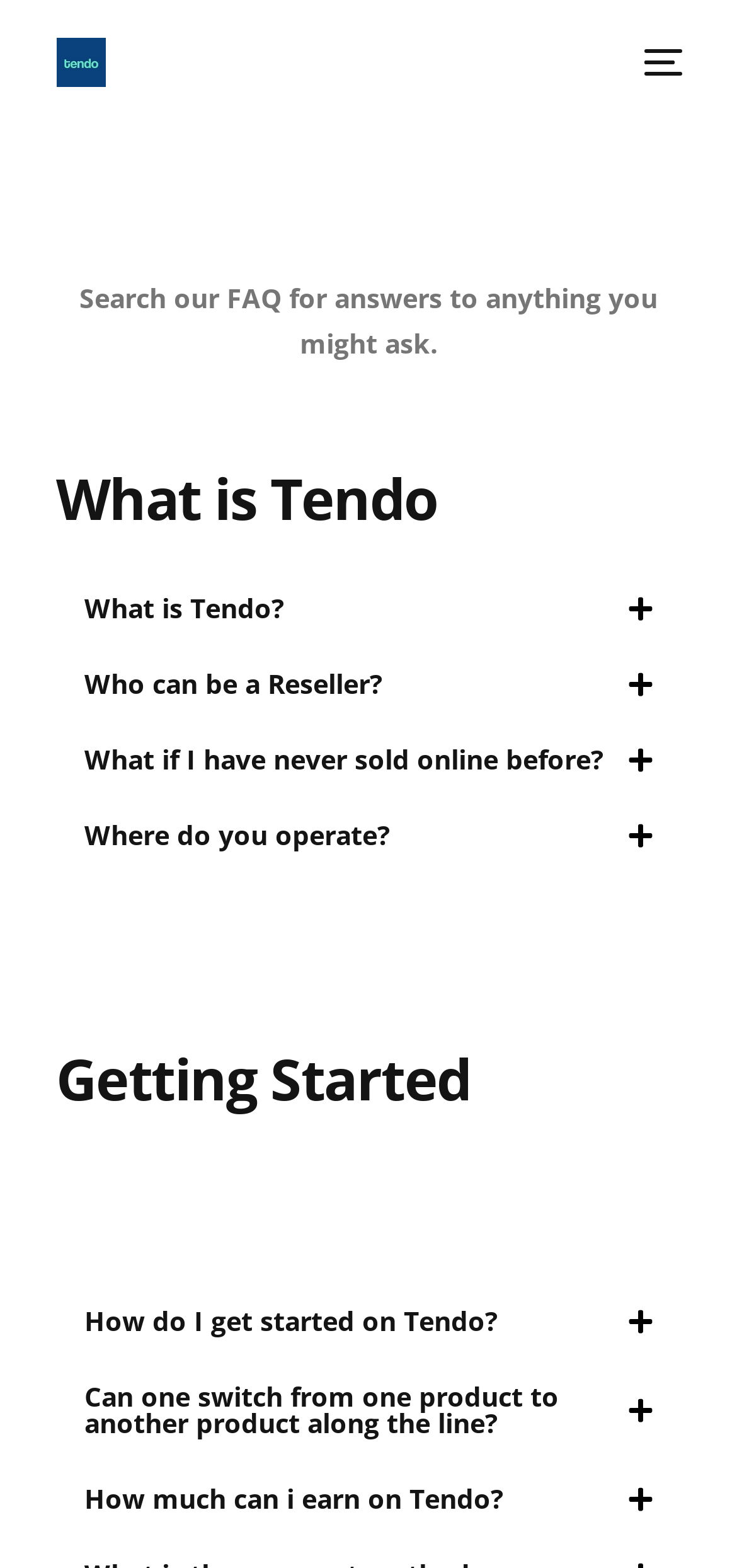Identify the bounding box coordinates for the UI element described by the following text: "Who can be a Reseller?". Provide the coordinates as four float numbers between 0 and 1, in the format [left, top, right, bottom].

[0.076, 0.413, 0.924, 0.459]